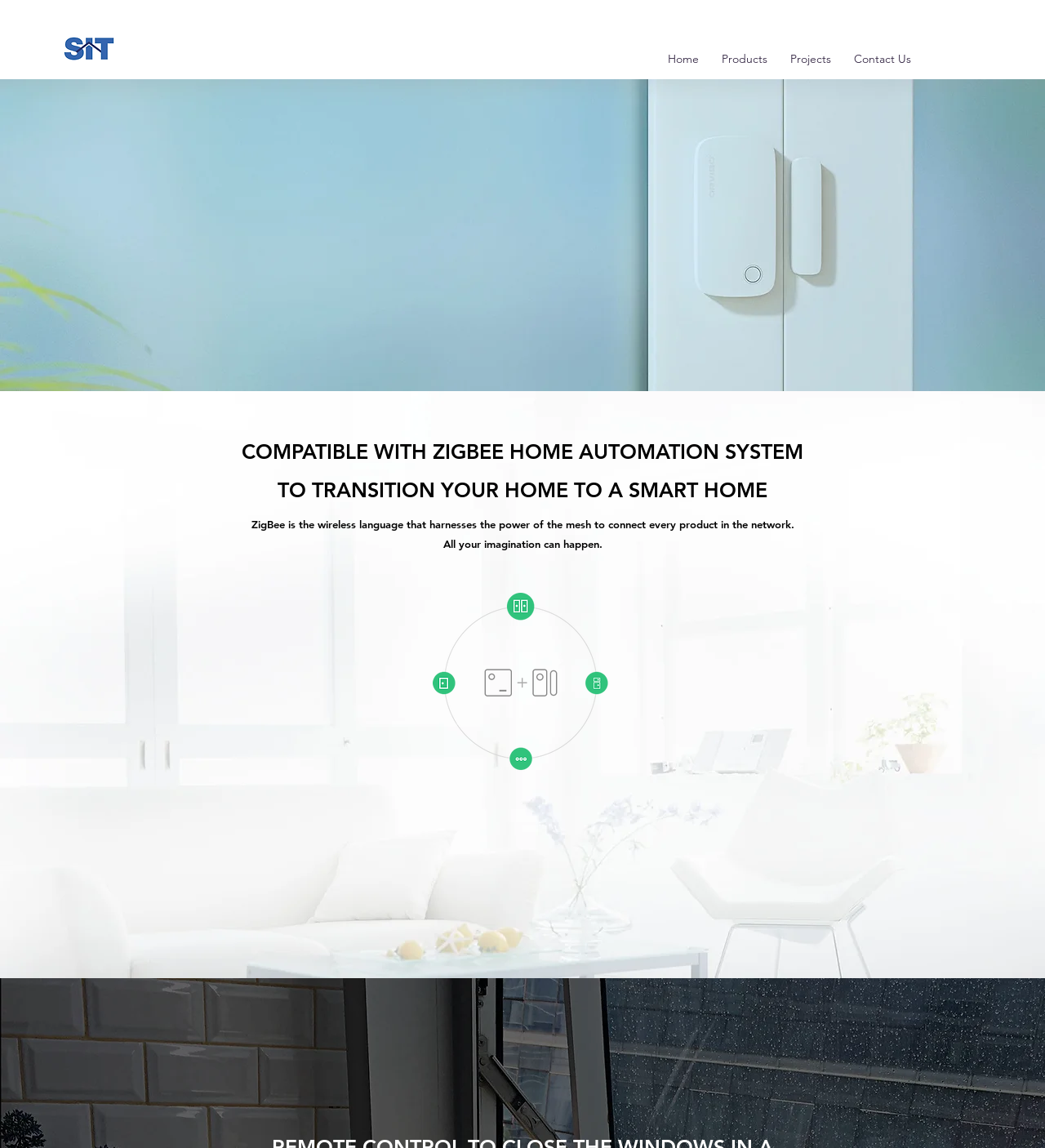Provide your answer in a single word or phrase: 
What is the company logo displayed on the webpage?

SIT LOGO (1).png